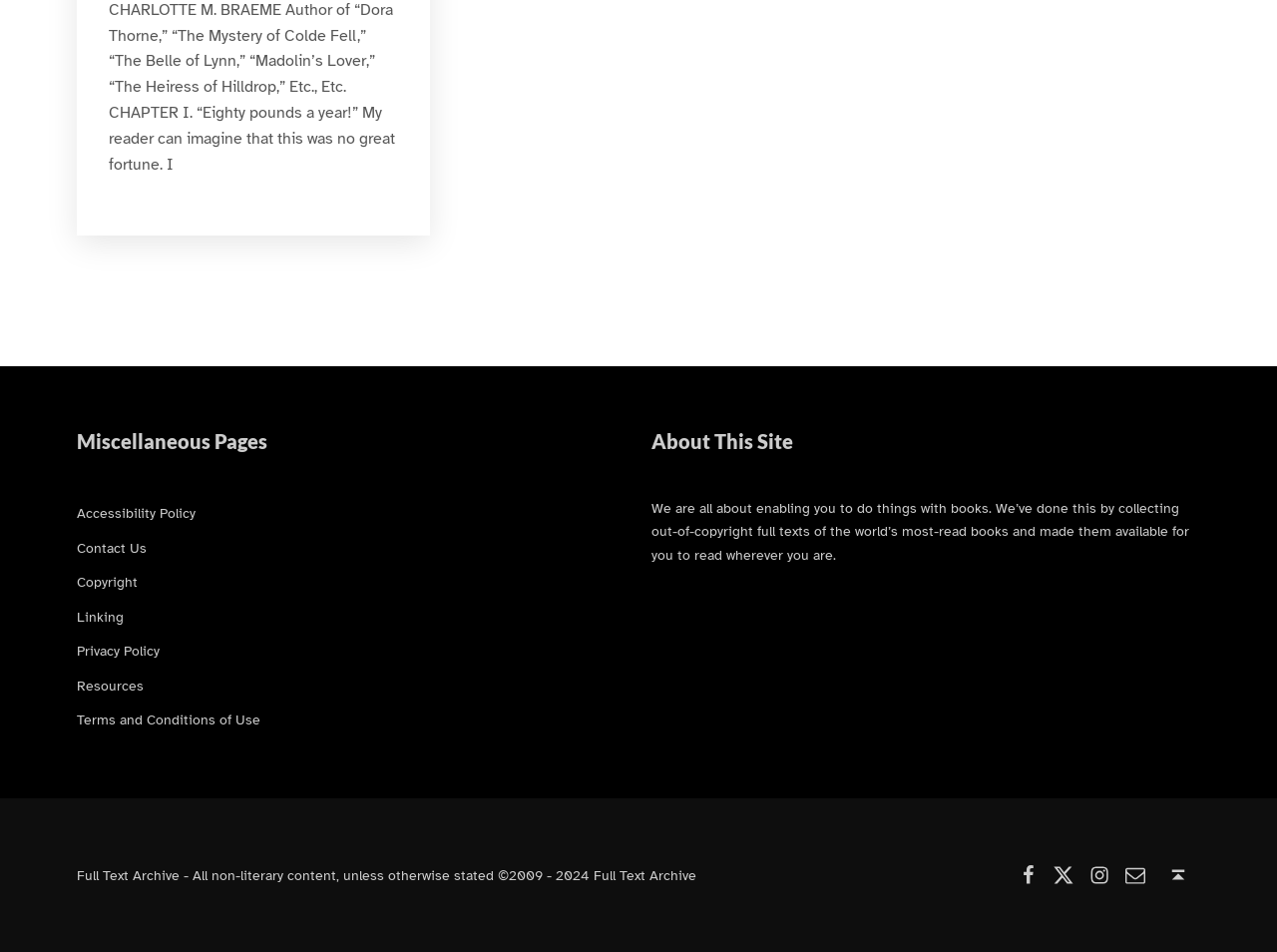Can you give a detailed response to the following question using the information from the image? What is the function of the 'Back to top ↑' link?

The link ' Back to top ↑' in the social menu is likely to take the user back to the top of the page when clicked, based on its icon and text.